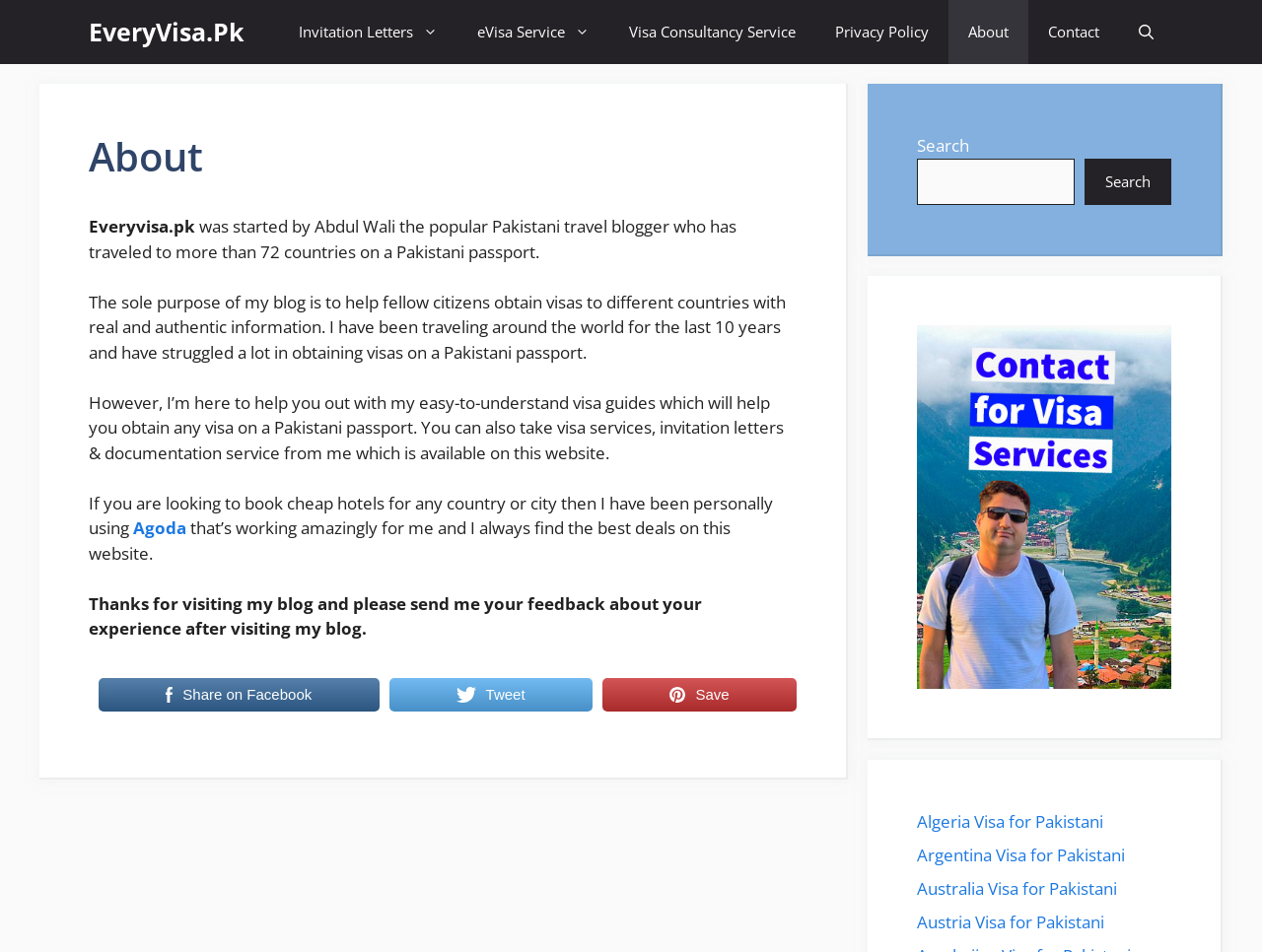Please mark the bounding box coordinates of the area that should be clicked to carry out the instruction: "Click on the 'Invitation Letters' link".

[0.221, 0.0, 0.362, 0.067]